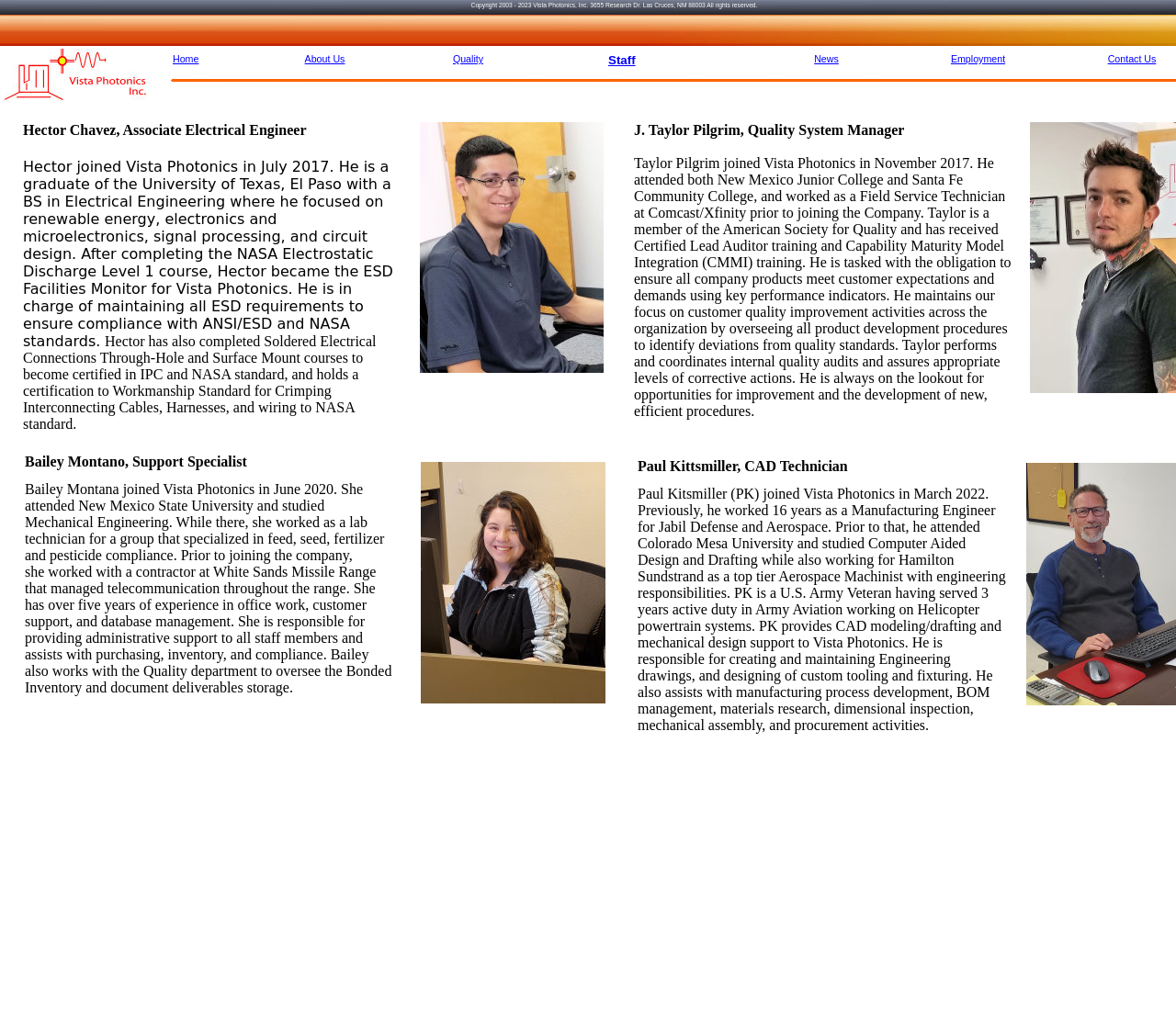What is the company's address?
Answer the question with a detailed and thorough explanation.

The company's address is 3655 Research Dr. Las Cruces, NM 88003, which is mentioned in the StaticText element at the bottom of the page with the text 'Copyright 2003 - 2023 Vista Photonics, Inc. 3655 Research Dr. Las Cruces, NM 88003 All rights reserved'.